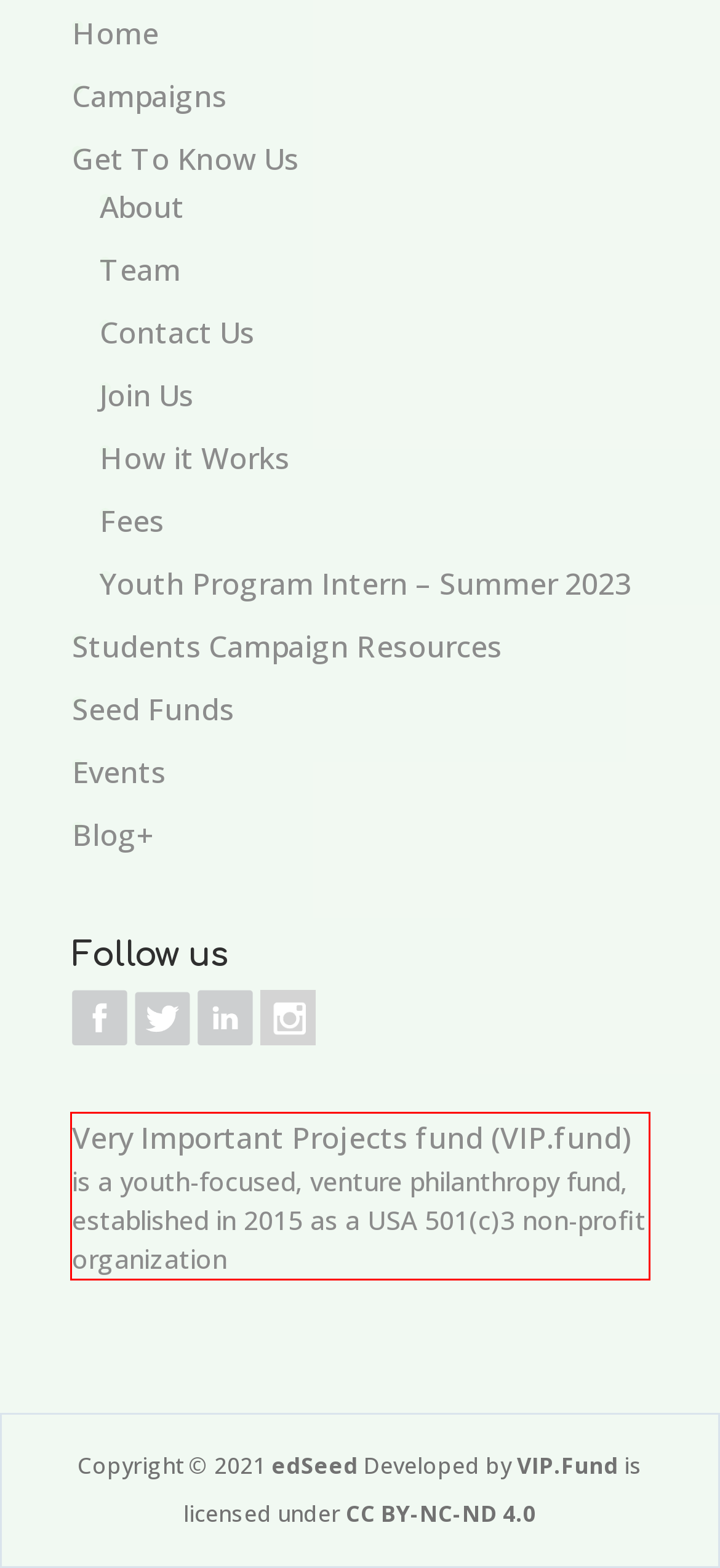Examine the webpage screenshot, find the red bounding box, and extract the text content within this marked area.

Very Important Projects fund (VIP.fund) is a youth-focused, venture philanthropy fund, established in 2015 as a USA 501(c)3 non-profit organization